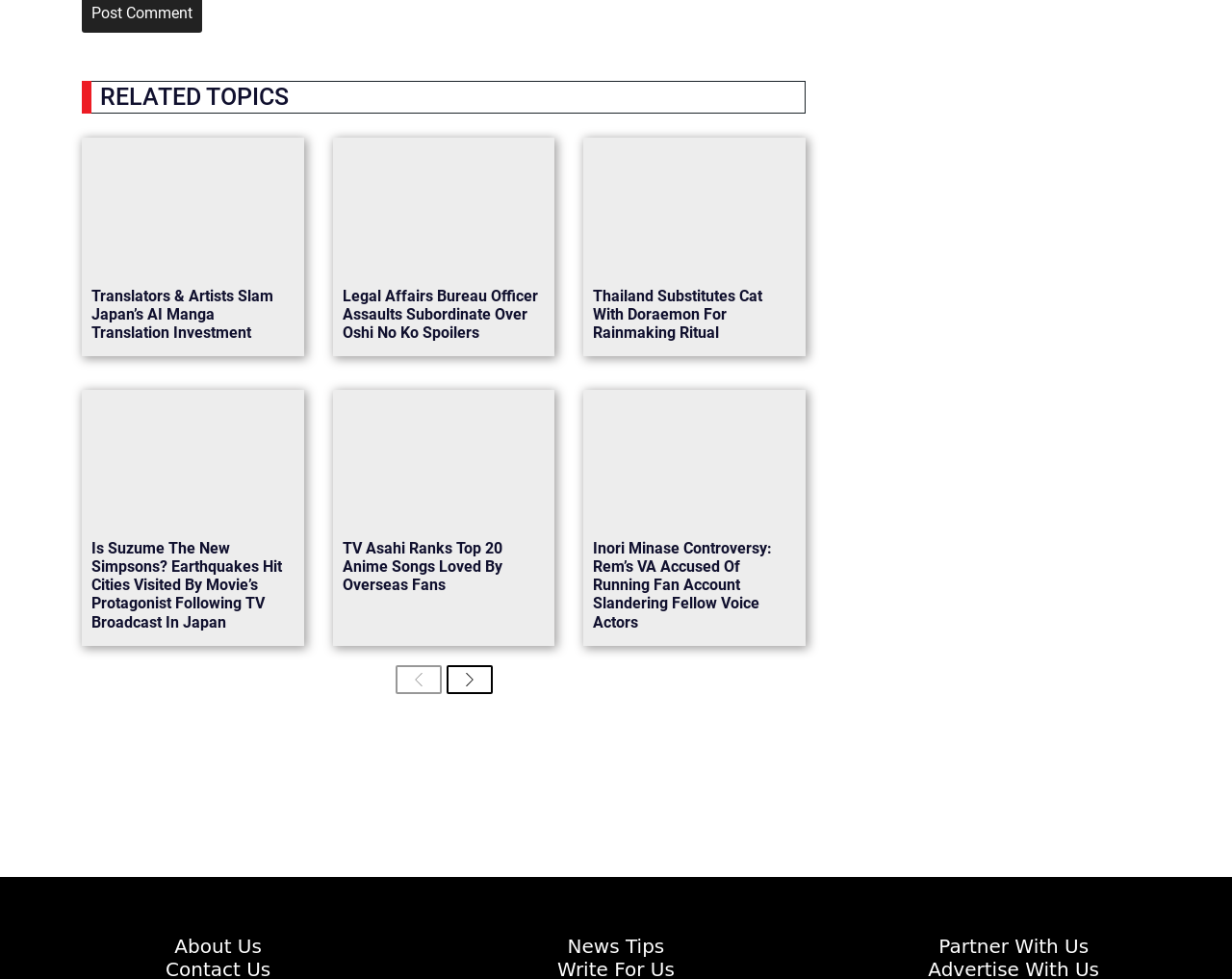Can you find the bounding box coordinates for the element that needs to be clicked to execute this instruction: "Read the 'Thailand Substitutes Cat With Doraemon For Rainmaking Ritual' article"? The coordinates should be given as four float numbers between 0 and 1, i.e., [left, top, right, bottom].

[0.474, 0.141, 0.654, 0.268]